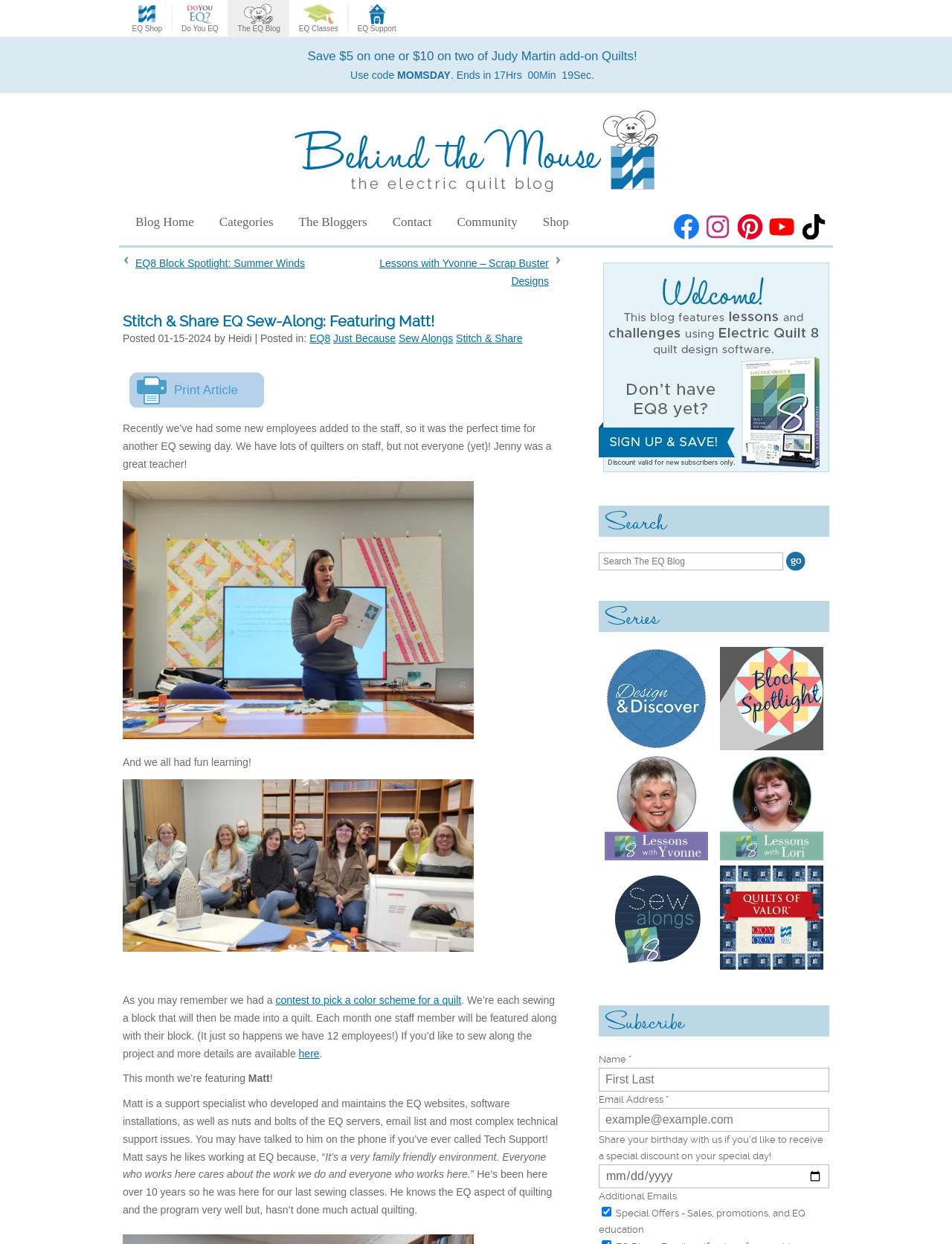Find the bounding box coordinates for the element that must be clicked to complete the instruction: "View EQ8 Block Spotlight: Summer Winds". The coordinates should be four float numbers between 0 and 1, indicated as [left, top, right, bottom].

[0.129, 0.205, 0.352, 0.219]